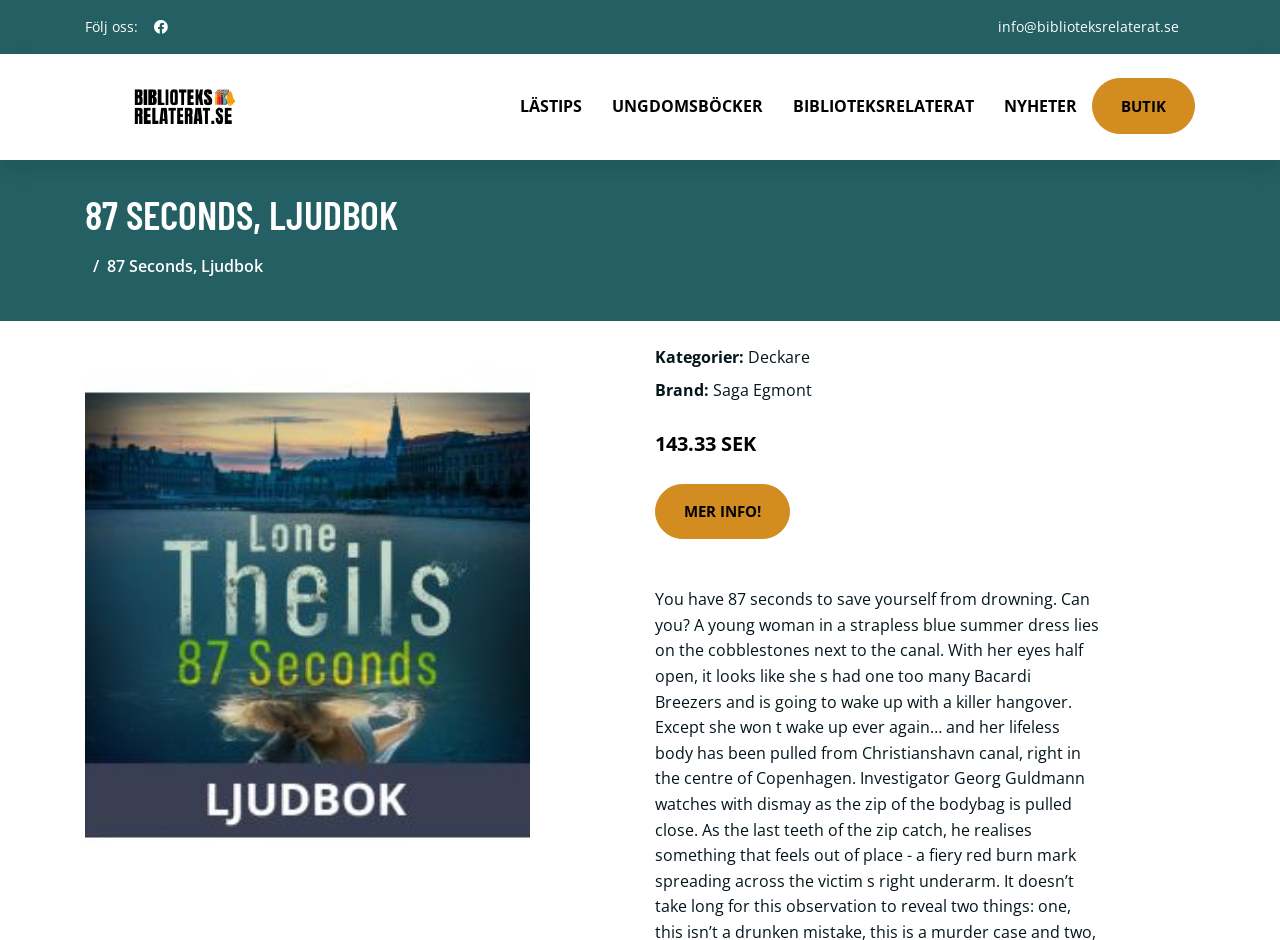Determine the bounding box coordinates for the clickable element required to fulfill the instruction: "Visit the Lästips page". Provide the coordinates as four float numbers between 0 and 1, i.e., [left, top, right, bottom].

[0.066, 0.061, 0.223, 0.167]